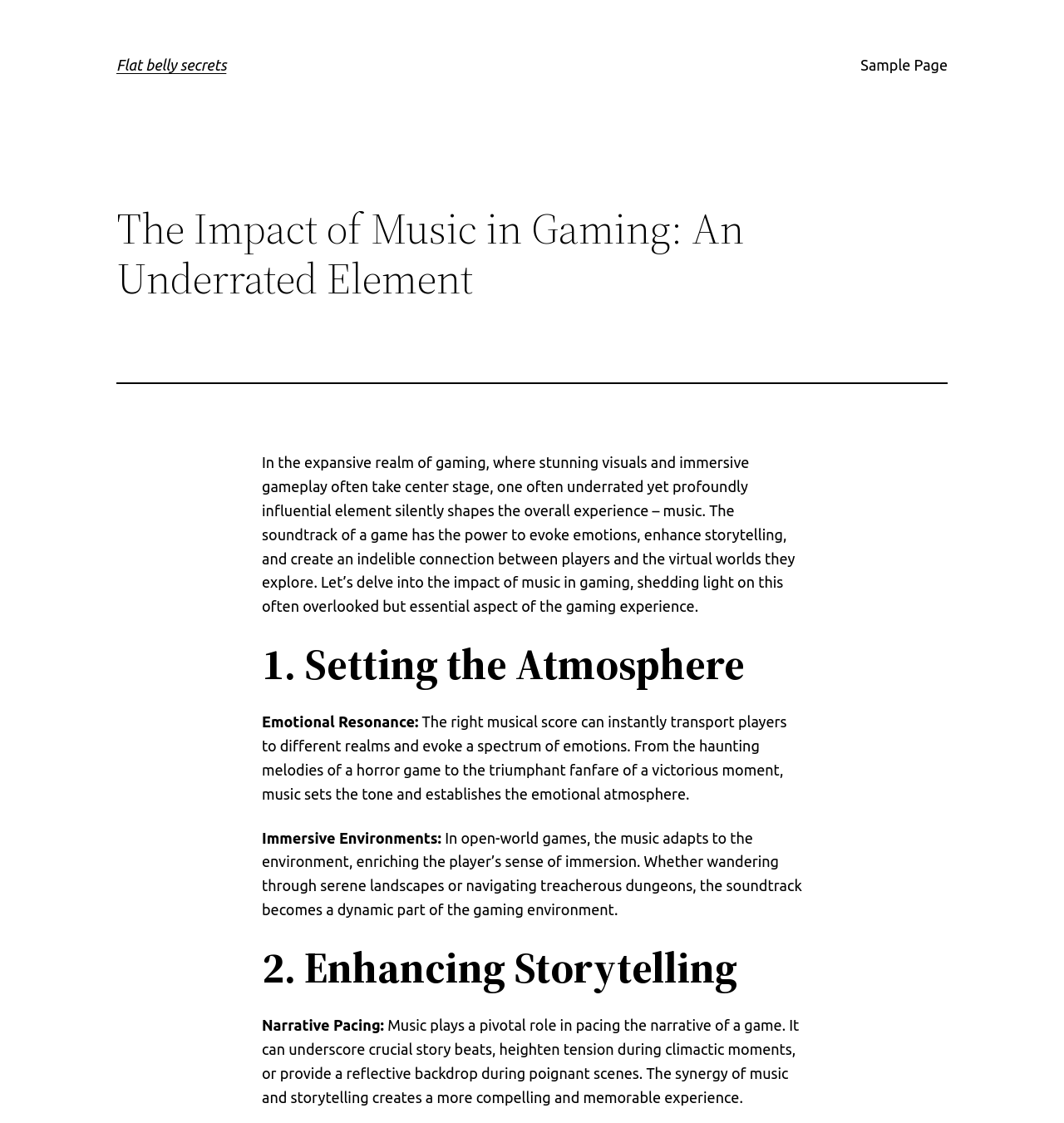Refer to the image and provide an in-depth answer to the question: 
What is the purpose of the soundtrack in a game?

The article states that the soundtrack of a game has the power to evoke emotions, enhance storytelling, and create an indelible connection between players and the virtual worlds they explore, as mentioned in the introductory paragraph.